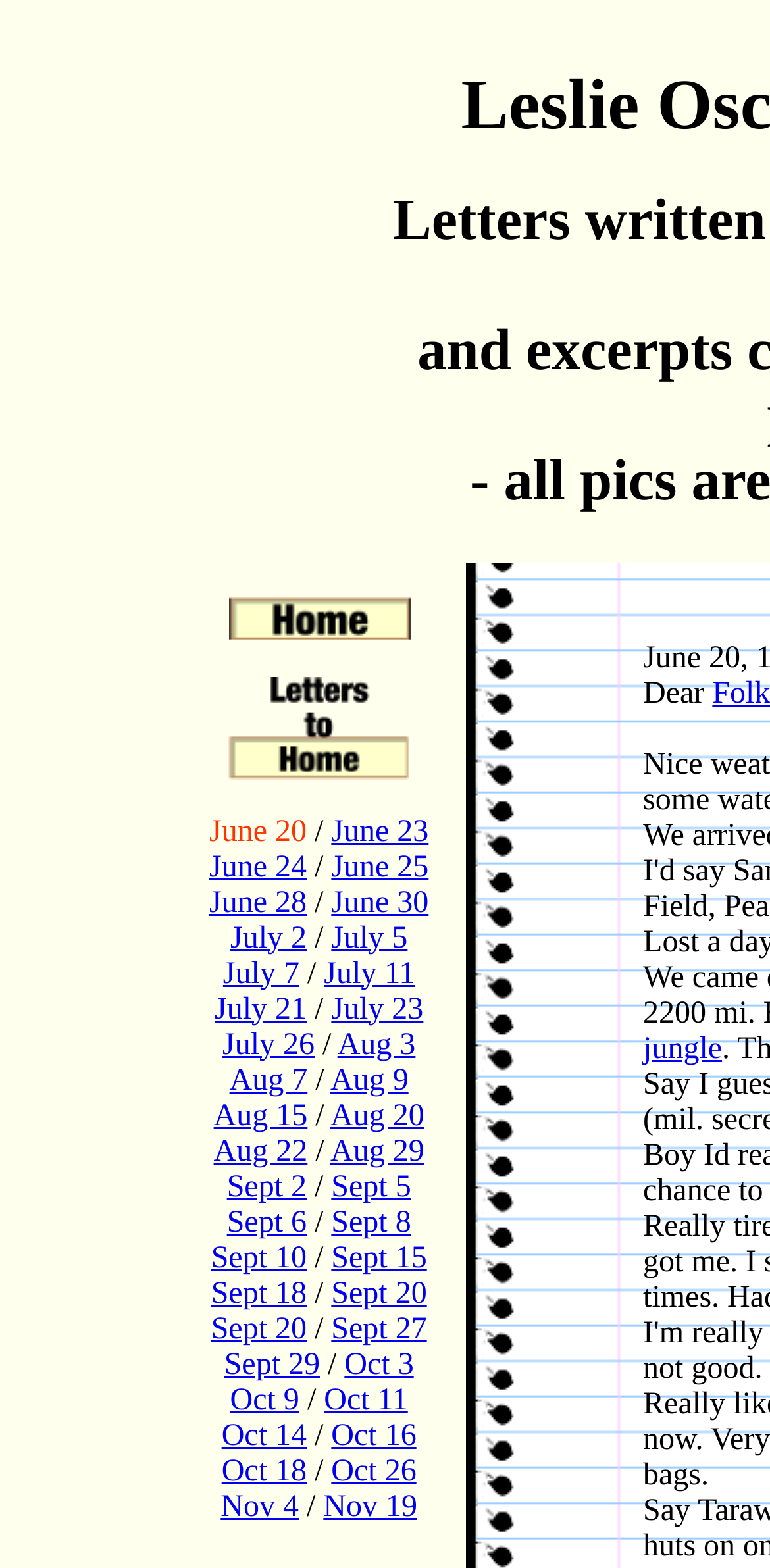Specify the bounding box coordinates of the area to click in order to follow the given instruction: "Click on jungle."

[0.835, 0.658, 0.938, 0.679]